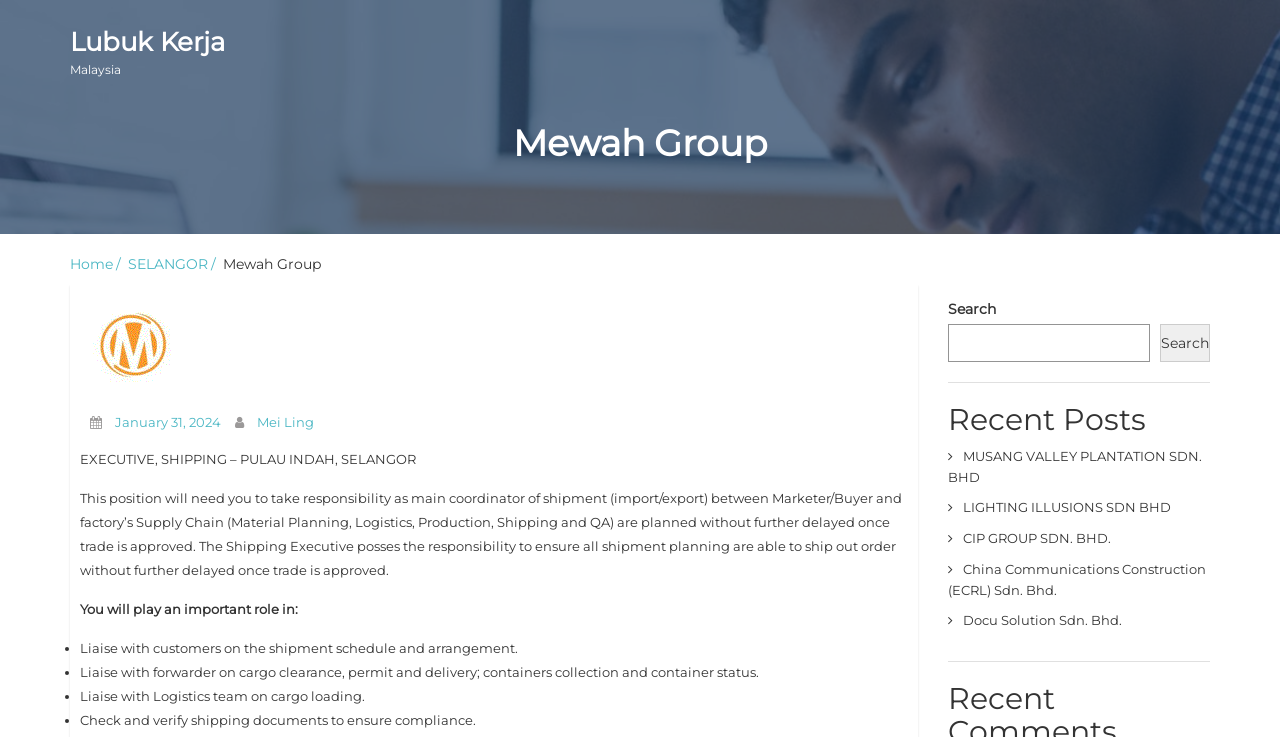Identify the bounding box coordinates of the section that should be clicked to achieve the task described: "Click on the 'Lubuk Kerja Malaysia' link".

[0.055, 0.035, 0.176, 0.106]